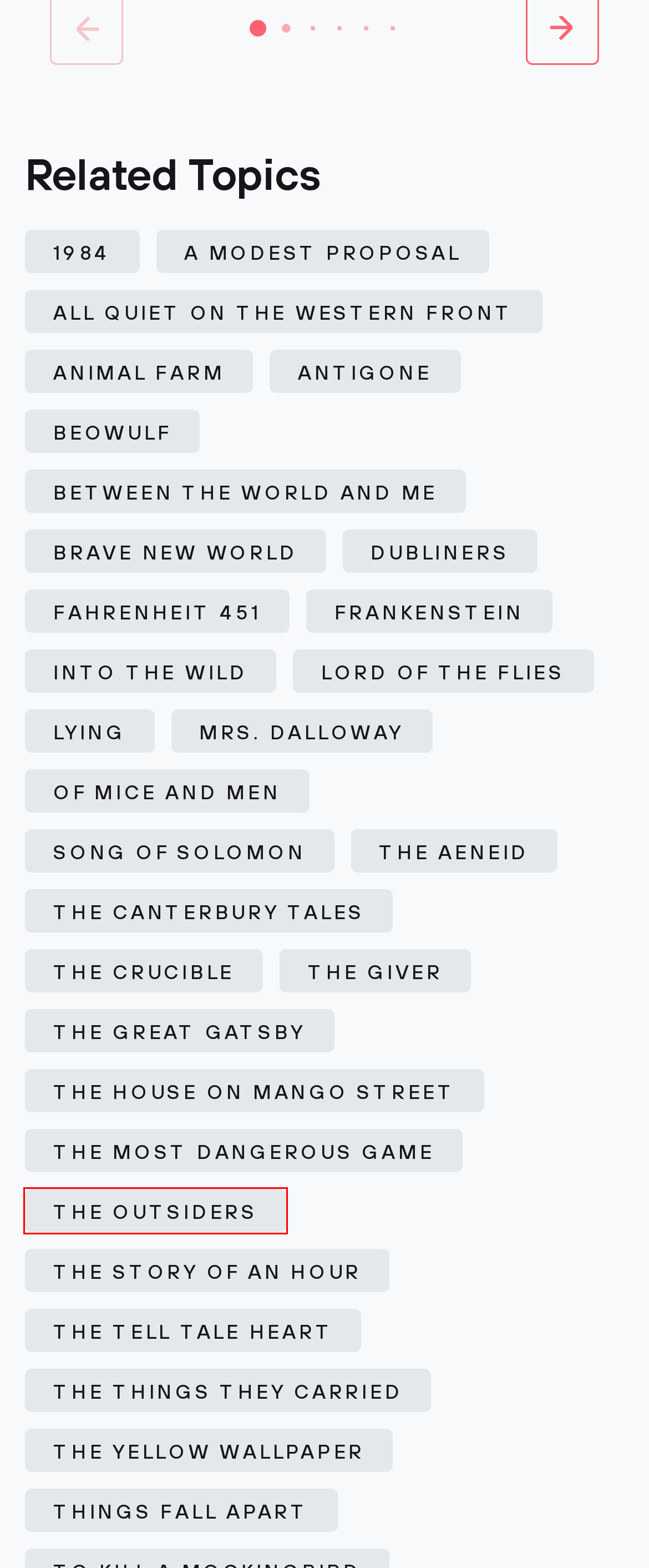You have a screenshot showing a webpage with a red bounding box around a UI element. Choose the webpage description that best matches the new page after clicking the highlighted element. Here are the options:
A. Free Essays on Dubliners, Examples, Topics, Outlines - WritingUniverse
B. Free Essays on 1984, Examples, Topics, Outlines - WritingUniverse
C. Free Essays on The Outsiders, Examples, Topics, Outlines - WritingUniverse
D. Free Essays on The Story of An Hour, Examples, Topics, Outlines - WritingUniverse
E. Free Essays on All Quiet on The Western Front, Examples, Topics, Outlines - WritingUniverse
F. Free Essays on The Canterbury Tales, Examples, Topics, Outlines - WritingUniverse
G. Free Essays on The Giver, Examples, Topics, Outlines - WritingUniverse
H. Free Essays on Of Mice and Men, Examples, Topics, Outlines - WritingUniverse

C